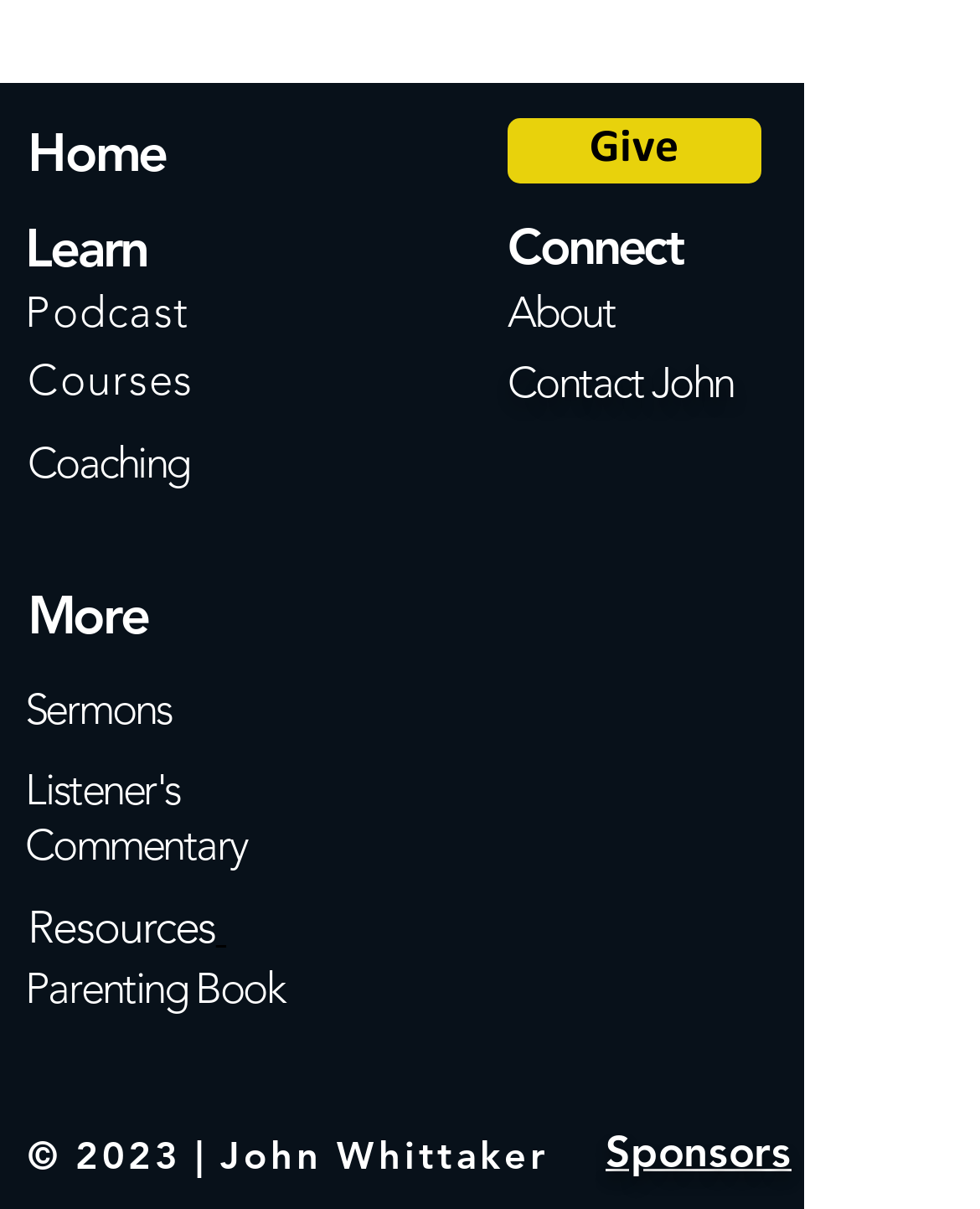Use a single word or phrase to answer the question:
What is the last link on the left side of the webpage?

Parenting Book